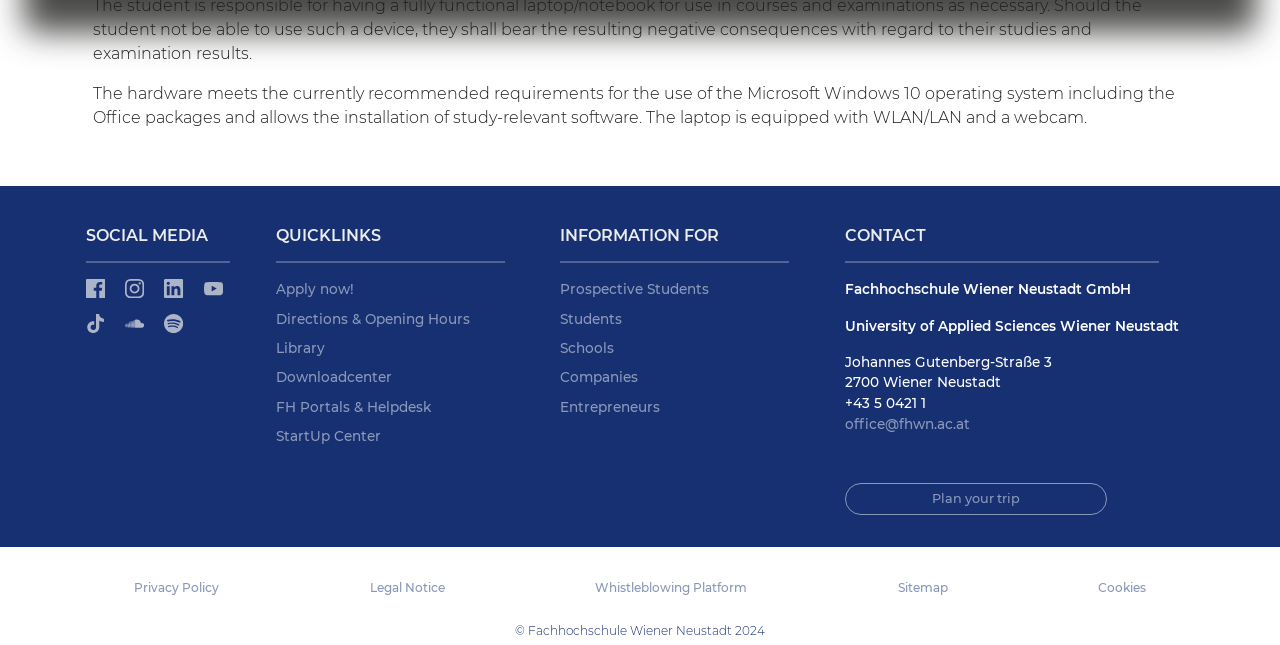What is the address of the university?
Look at the image and respond with a one-word or short-phrase answer.

Johannes Gutenberg-Straße 3, 2700 Wiener Neustadt